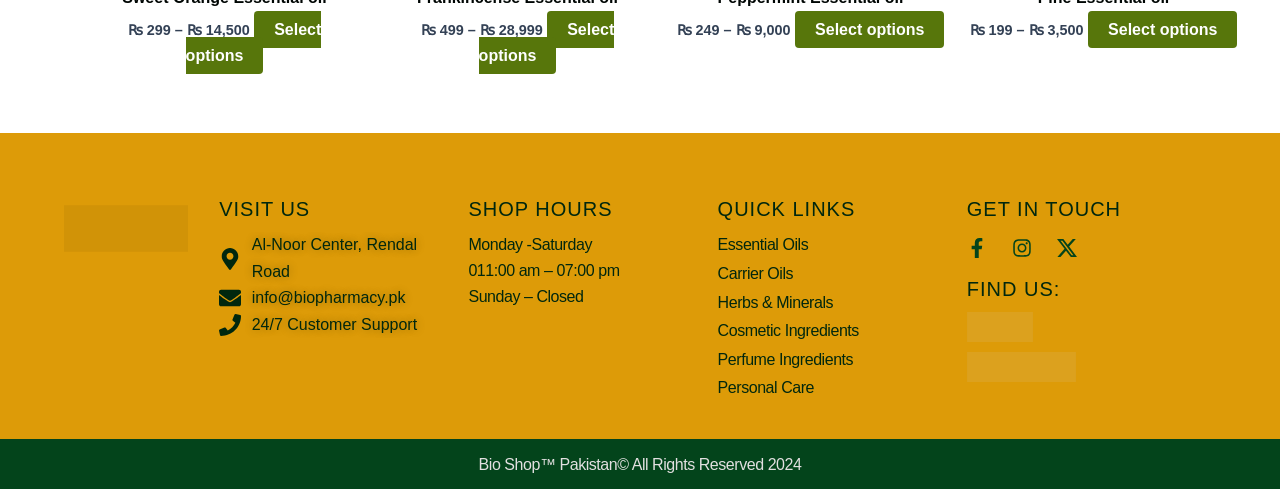For the given element description Essential Oils, determine the bounding box coordinates of the UI element. The coordinates should follow the format (top-left x, top-left y, bottom-right x, bottom-right y) and be within the range of 0 to 1.

[0.561, 0.475, 0.755, 0.528]